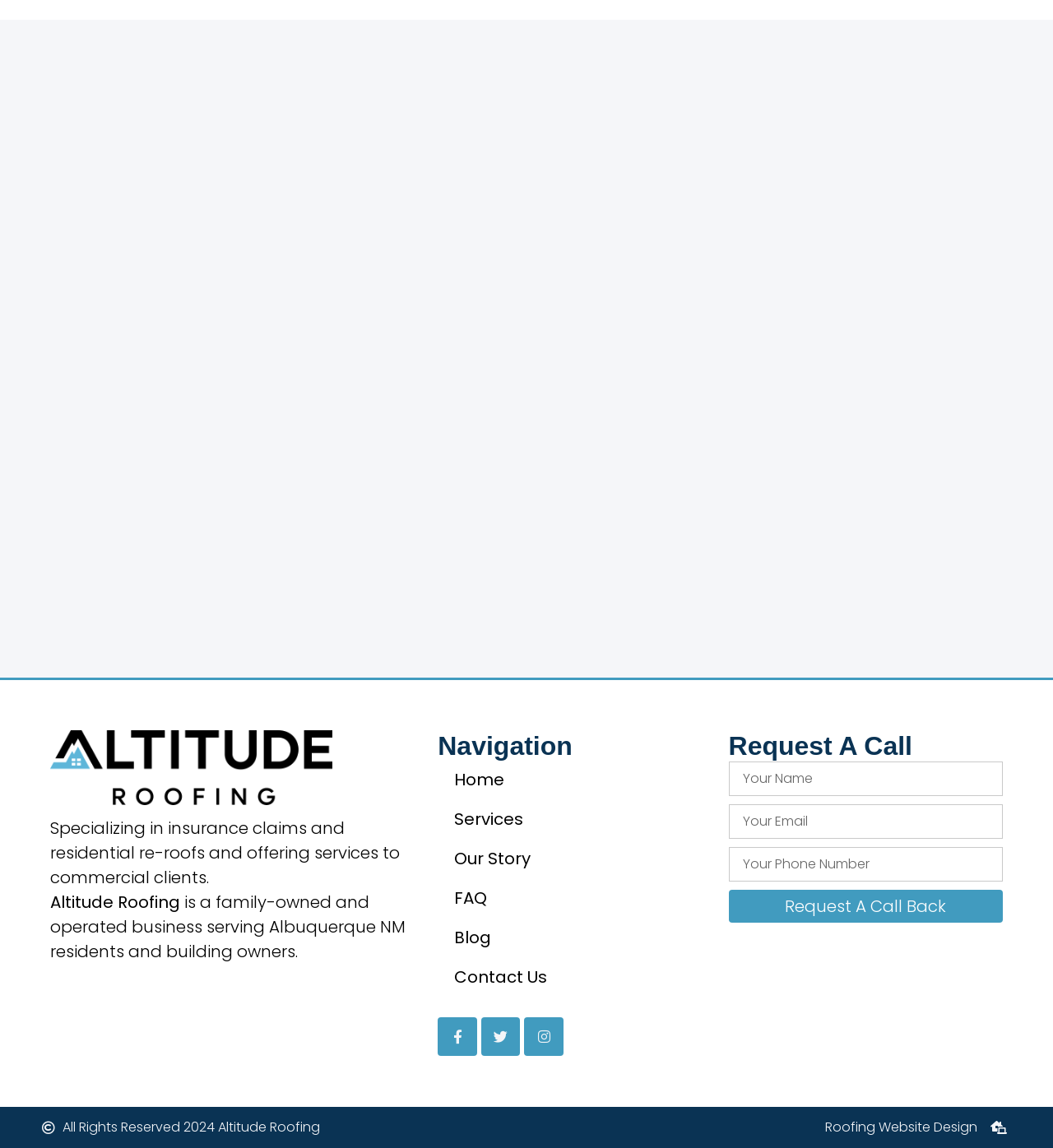Please locate the bounding box coordinates of the element that should be clicked to complete the given instruction: "Read the 'A Professional Golf Advice' article".

None